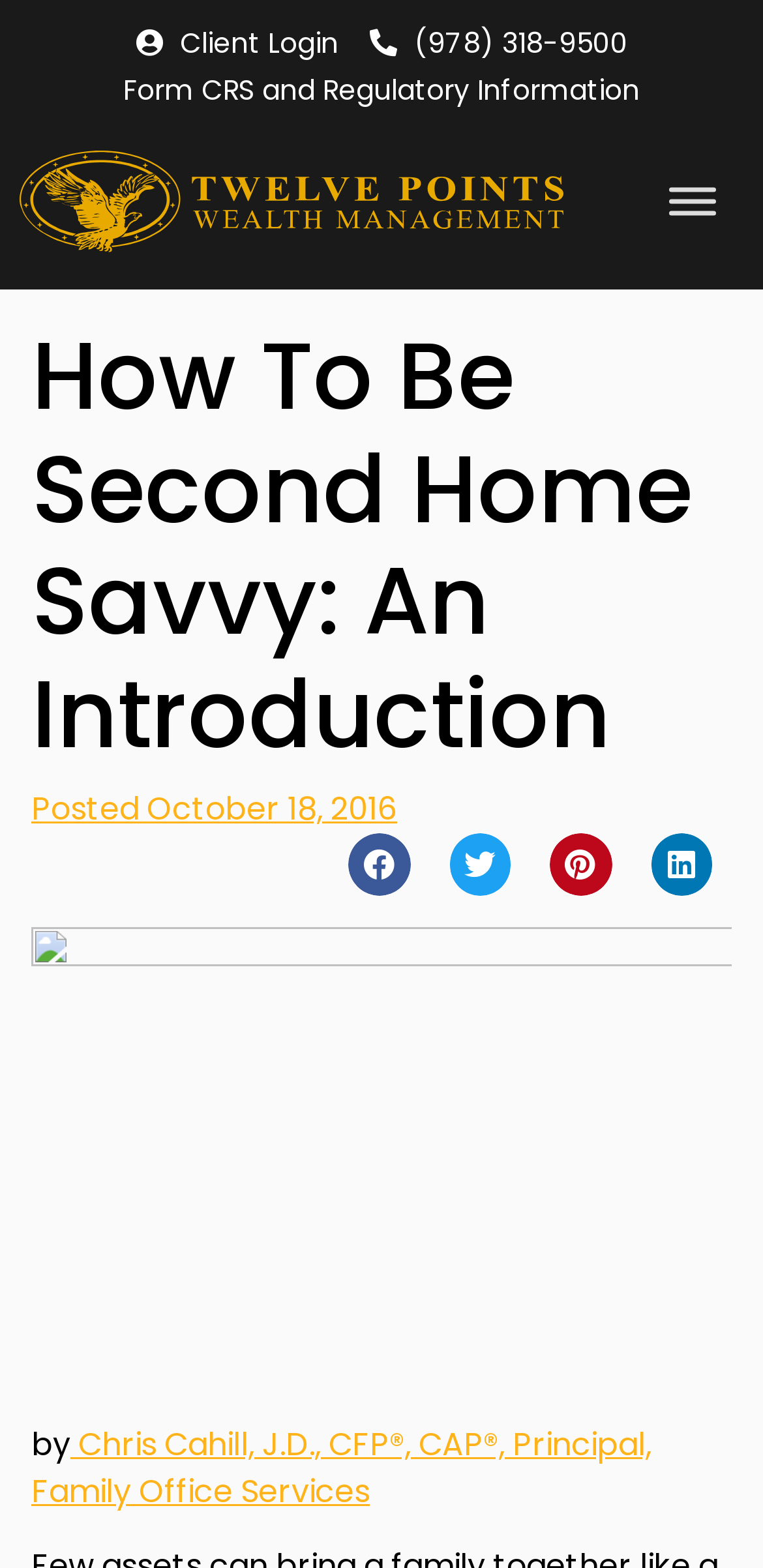Locate the bounding box coordinates of the clickable part needed for the task: "Read the article posted on October 18, 2016".

[0.041, 0.502, 0.521, 0.532]